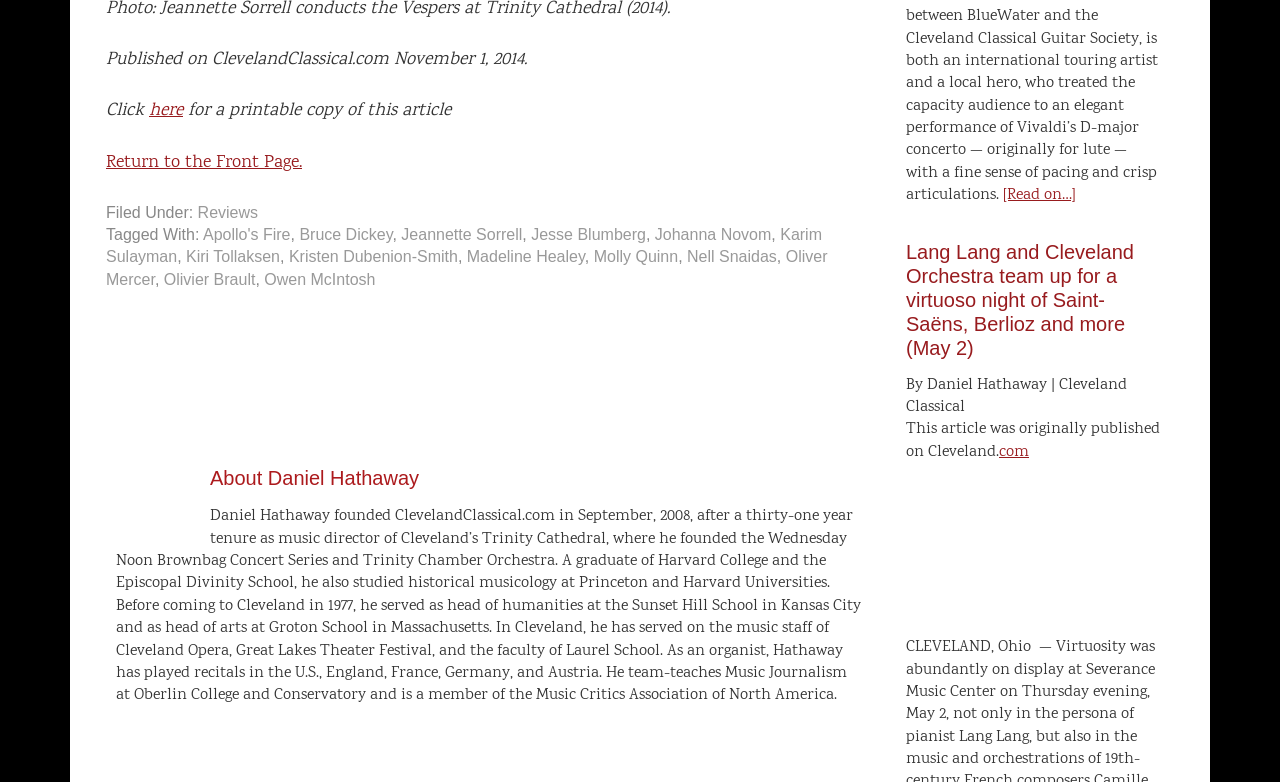What is the name of the school where Daniel Hathaway team-teaches Music Journalism?
Using the image, answer in one word or phrase.

Oberlin College and Conservatory